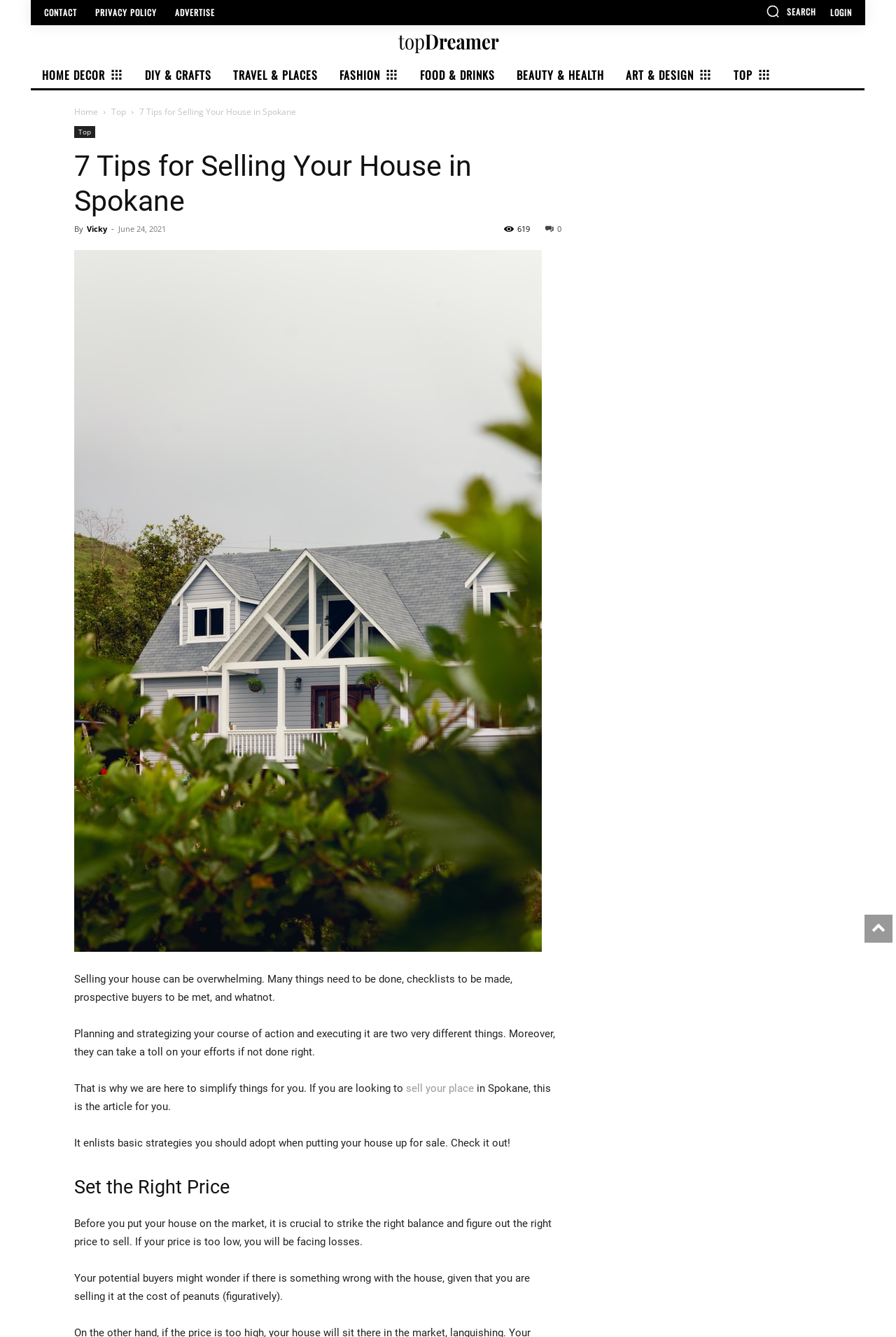Determine the bounding box coordinates of the UI element that matches the following description: "Home Decor". The coordinates should be four float numbers between 0 and 1 in the format [left, top, right, bottom].

[0.034, 0.046, 0.145, 0.066]